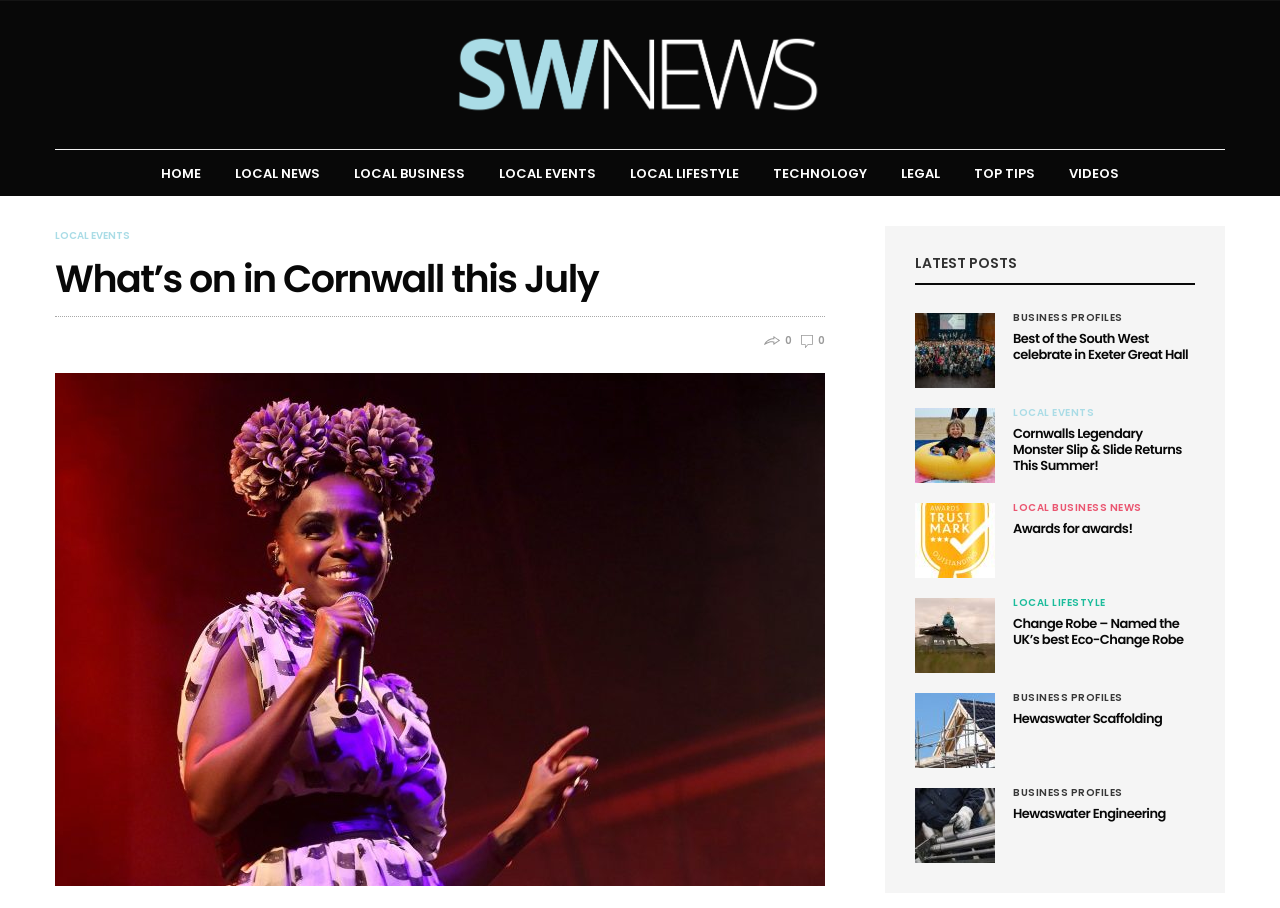Pinpoint the bounding box coordinates of the area that must be clicked to complete this instruction: "Explore 'Cornwalls Legendary Monster Slip & Slide Returns This Summer!' ".

[0.791, 0.466, 0.923, 0.523]